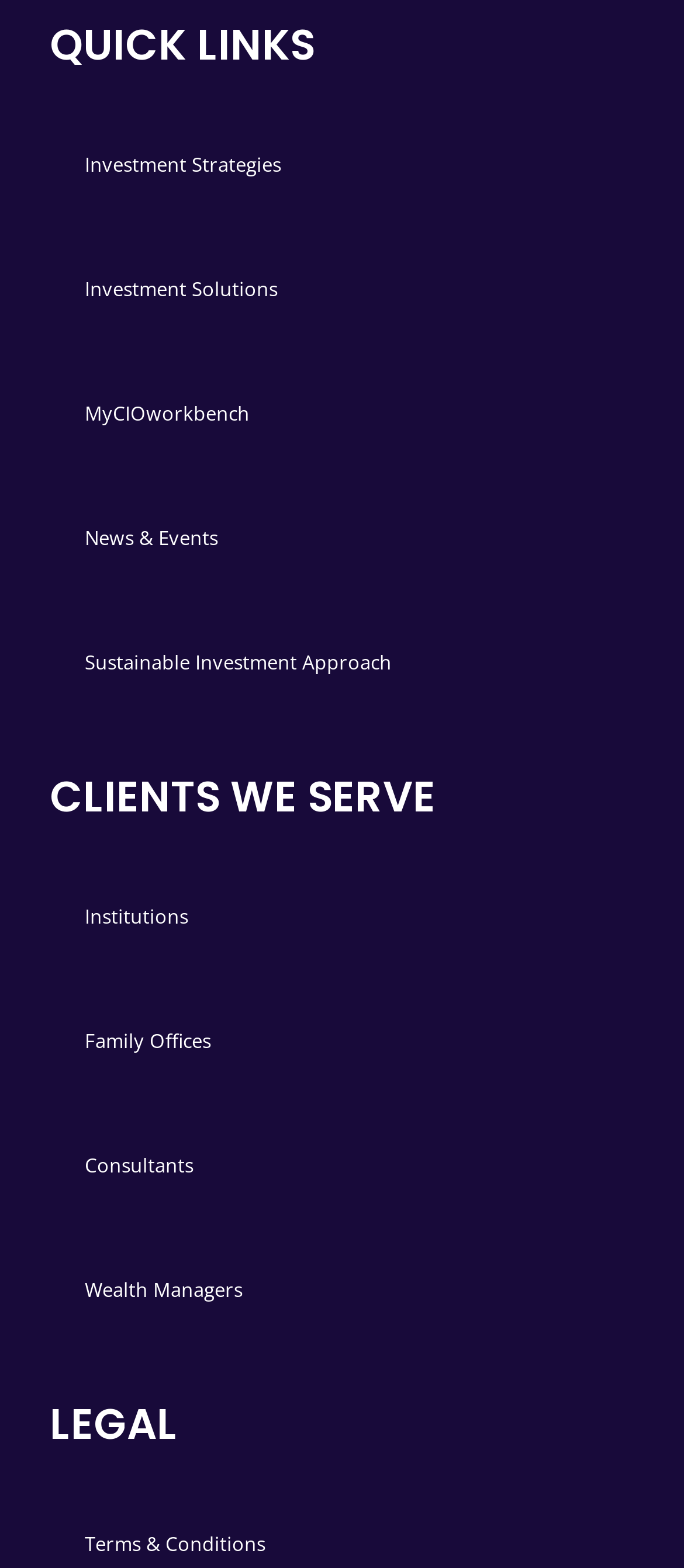Respond with a single word or phrase to the following question: What are the investment strategies offered?

Investment Strategies